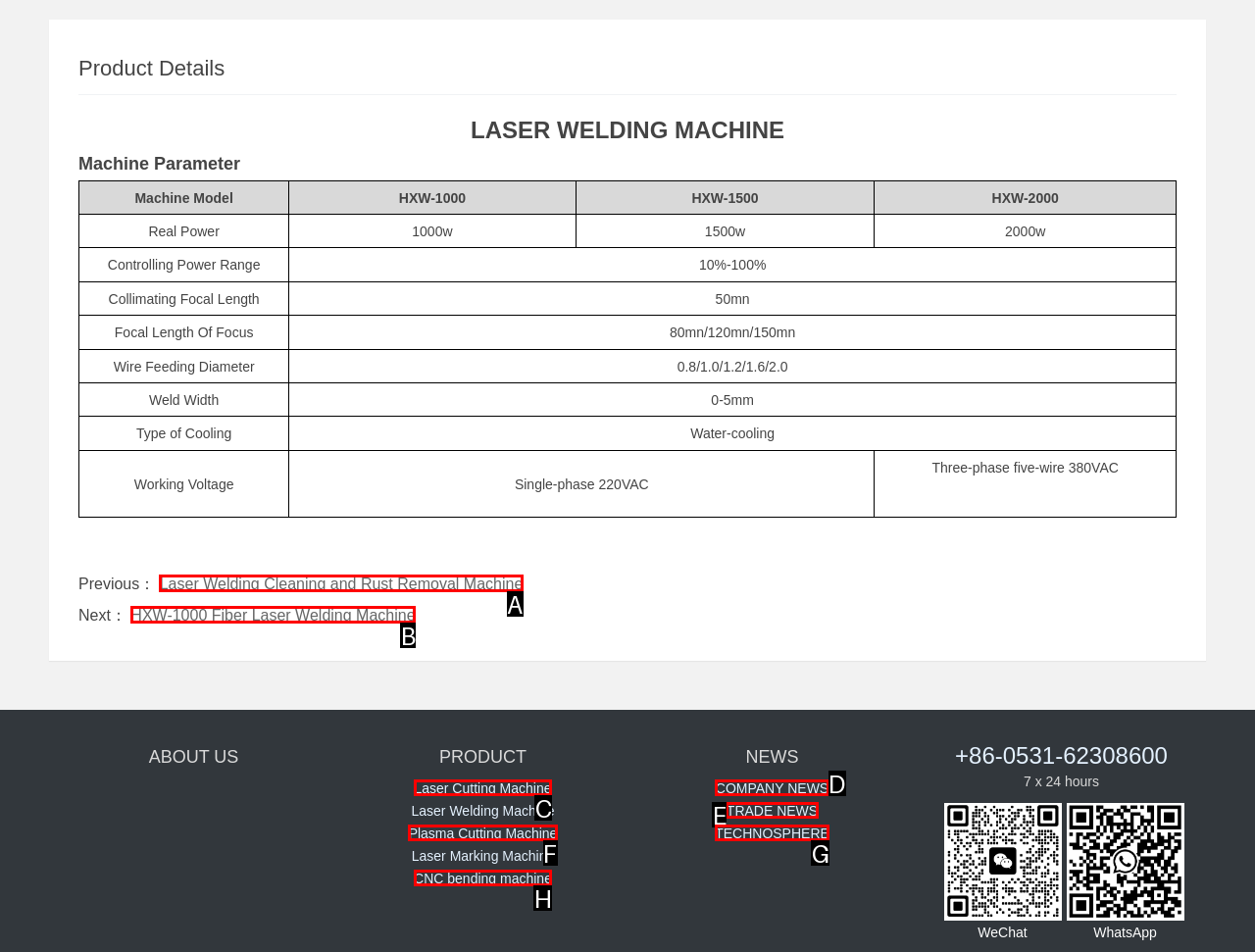Match the HTML element to the description: October 2023. Respond with the letter of the correct option directly.

None